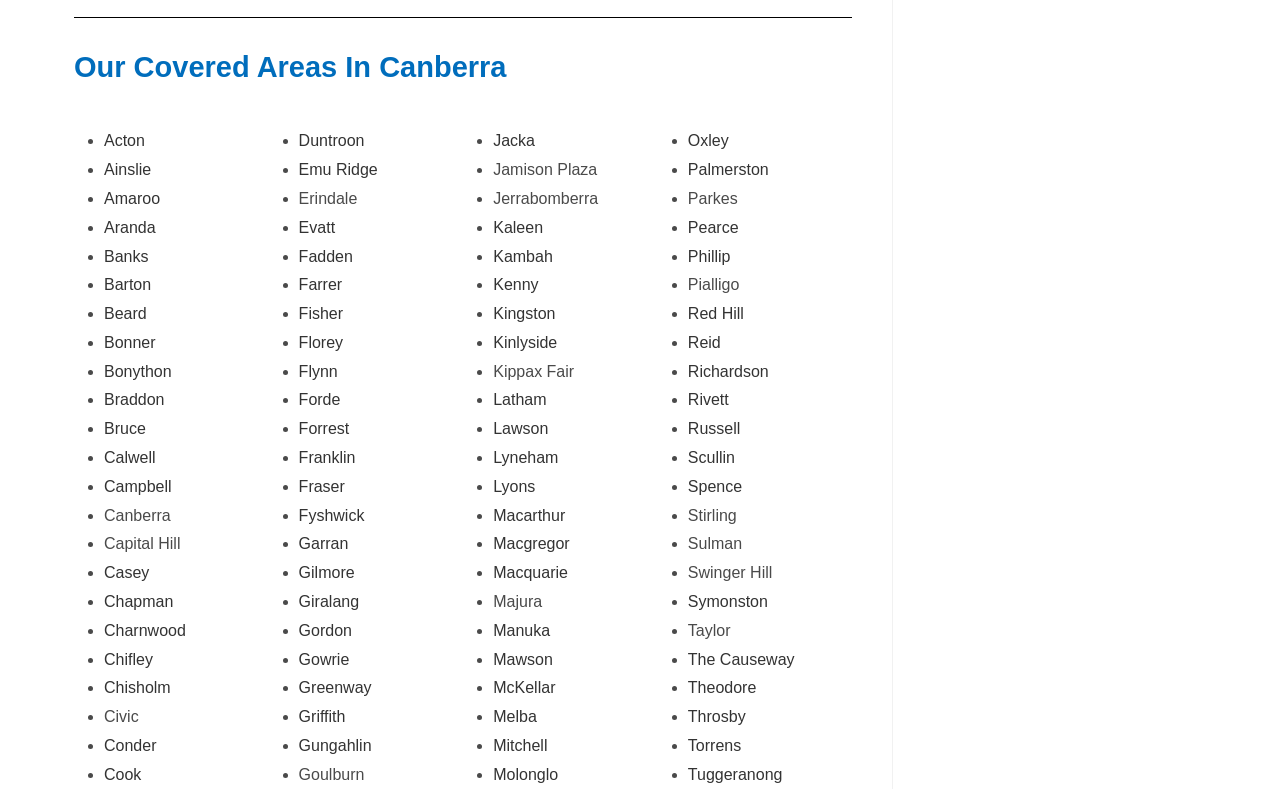Kindly determine the bounding box coordinates for the clickable area to achieve the given instruction: "Click on Fyshwick".

[0.233, 0.642, 0.285, 0.664]